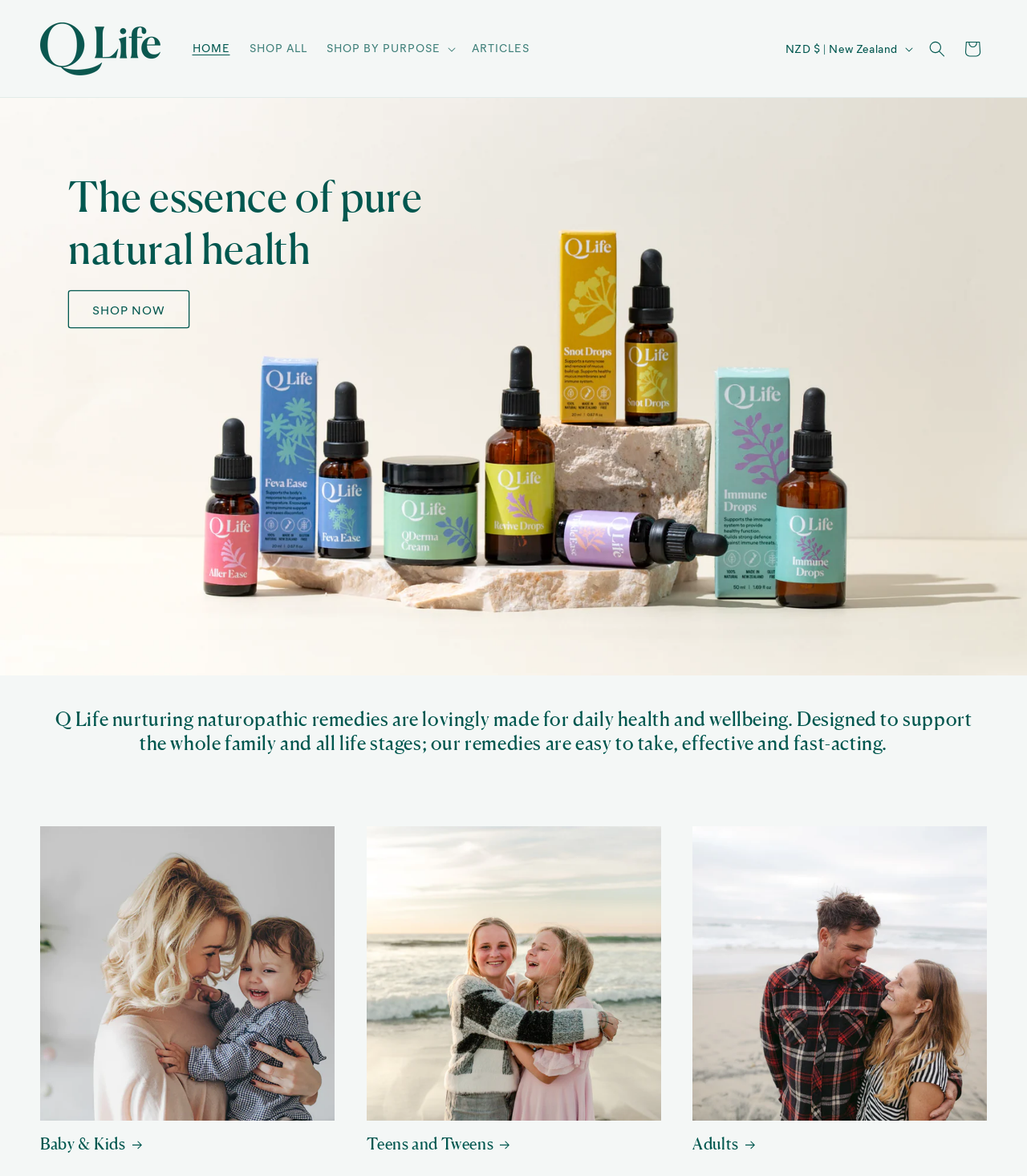Identify the bounding box coordinates necessary to click and complete the given instruction: "view cart".

[0.93, 0.026, 0.964, 0.056]